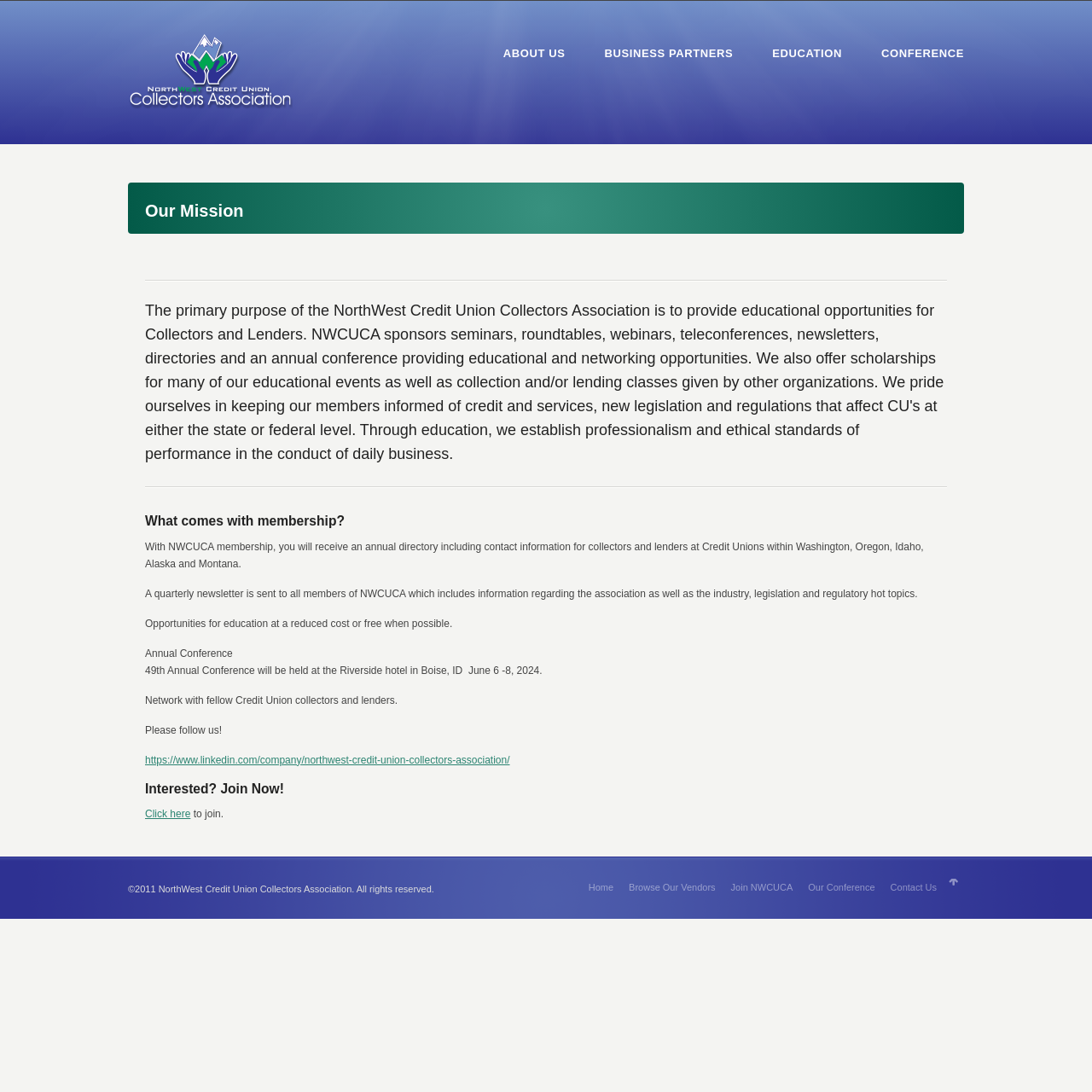Please determine the bounding box coordinates of the element to click in order to execute the following instruction: "Follow NWCUCA on LinkedIn". The coordinates should be four float numbers between 0 and 1, specified as [left, top, right, bottom].

[0.133, 0.69, 0.467, 0.701]